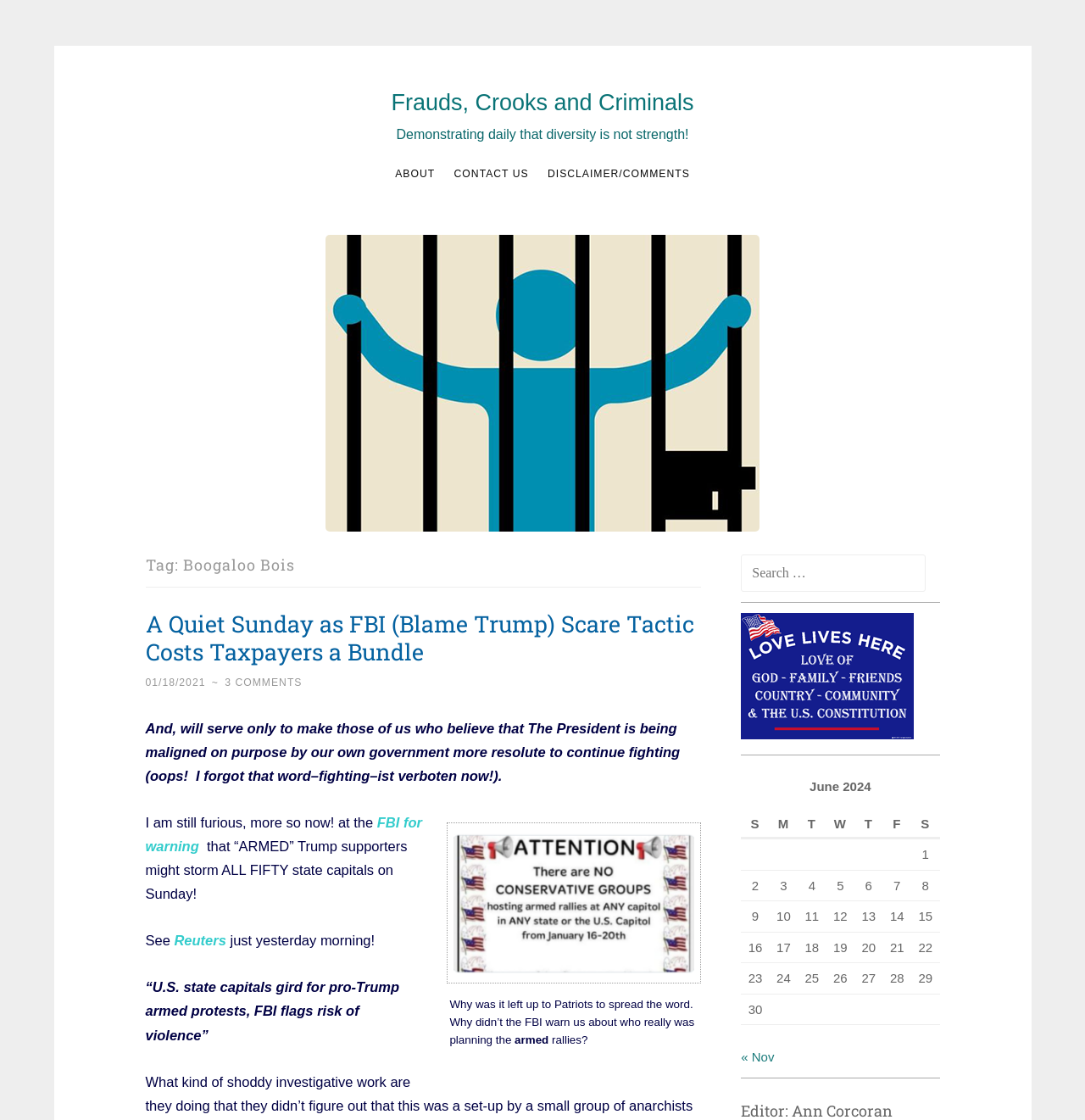Craft a detailed narrative of the webpage's structure and content.

The webpage is titled "Boogaloo Bois Archives - Frauds, Crooks and Criminals" and has a prominent link at the top to "Skip to content". Below this, there is a header with the title "Frauds, Crooks and Criminals" and a tagline "Demonstrating daily that diversity is not strength!". 

To the right of the header, there are three links: "ABOUT", "CONTACT US", and "DISCLAIMER/COMMENTS". Below these links, there is a large section dedicated to a news article titled "A Quiet Sunday as FBI (Blame Trump) Scare Tactic Costs Taxpayers a Bundle". This article has a heading, a link to the full article, and a timestamp "01/18/2021". 

There is also a figure with a caption below the article, which appears to be an image with text describing a situation where Patriots had to spread the word about a potential threat. The image is accompanied by a quote from someone expressing frustration and anger towards the FBI.

To the right of the article, there is a search bar with a label "Search for:". Below the search bar, there is a table with a caption "June 2024" and seven columns labeled "S", "M", "T", "W", "T", "F", and "S". The table has five rows with dates ranging from 1 to 29.

At the top of the page, there is a link to the homepage, and at the bottom, there is a section with a quote from Reuters about armed protests and potential violence. Overall, the webpage appears to be a blog or news site focused on discussing political and social issues.